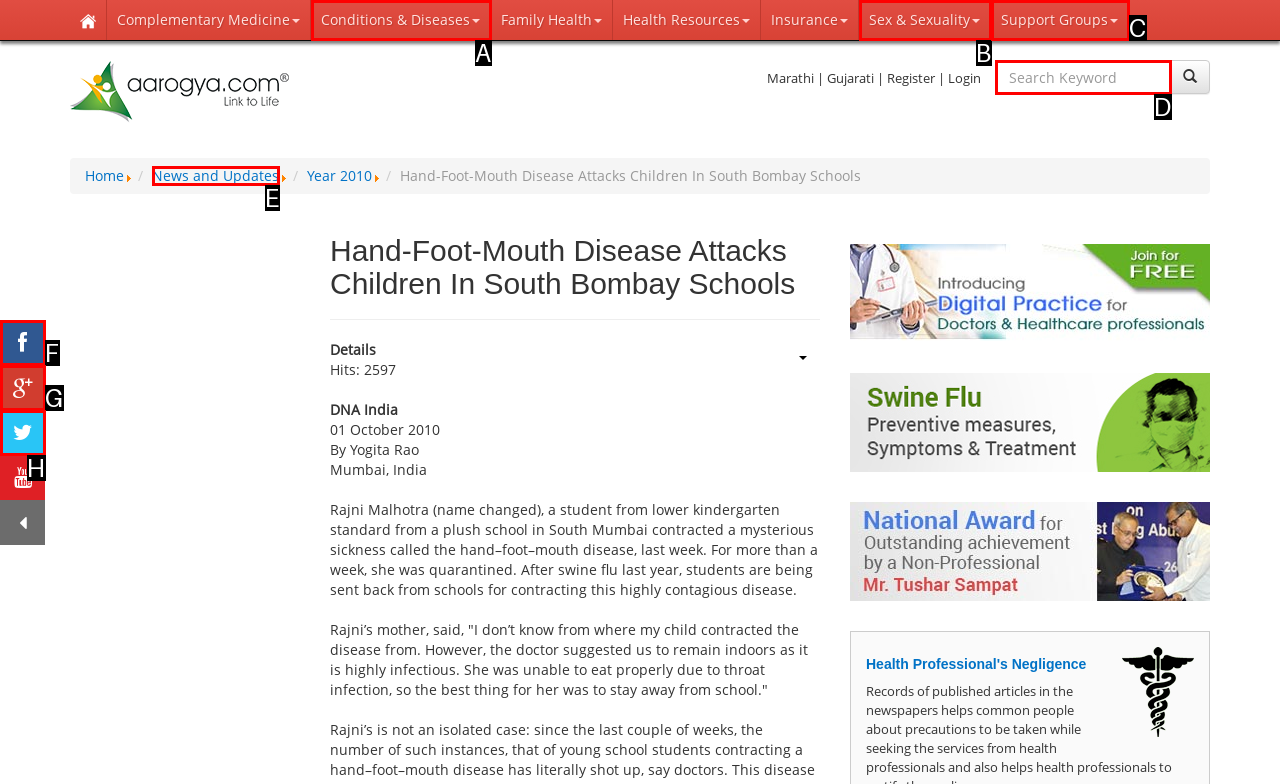Indicate which lettered UI element to click to fulfill the following task: Search for a health topic
Provide the letter of the correct option.

D